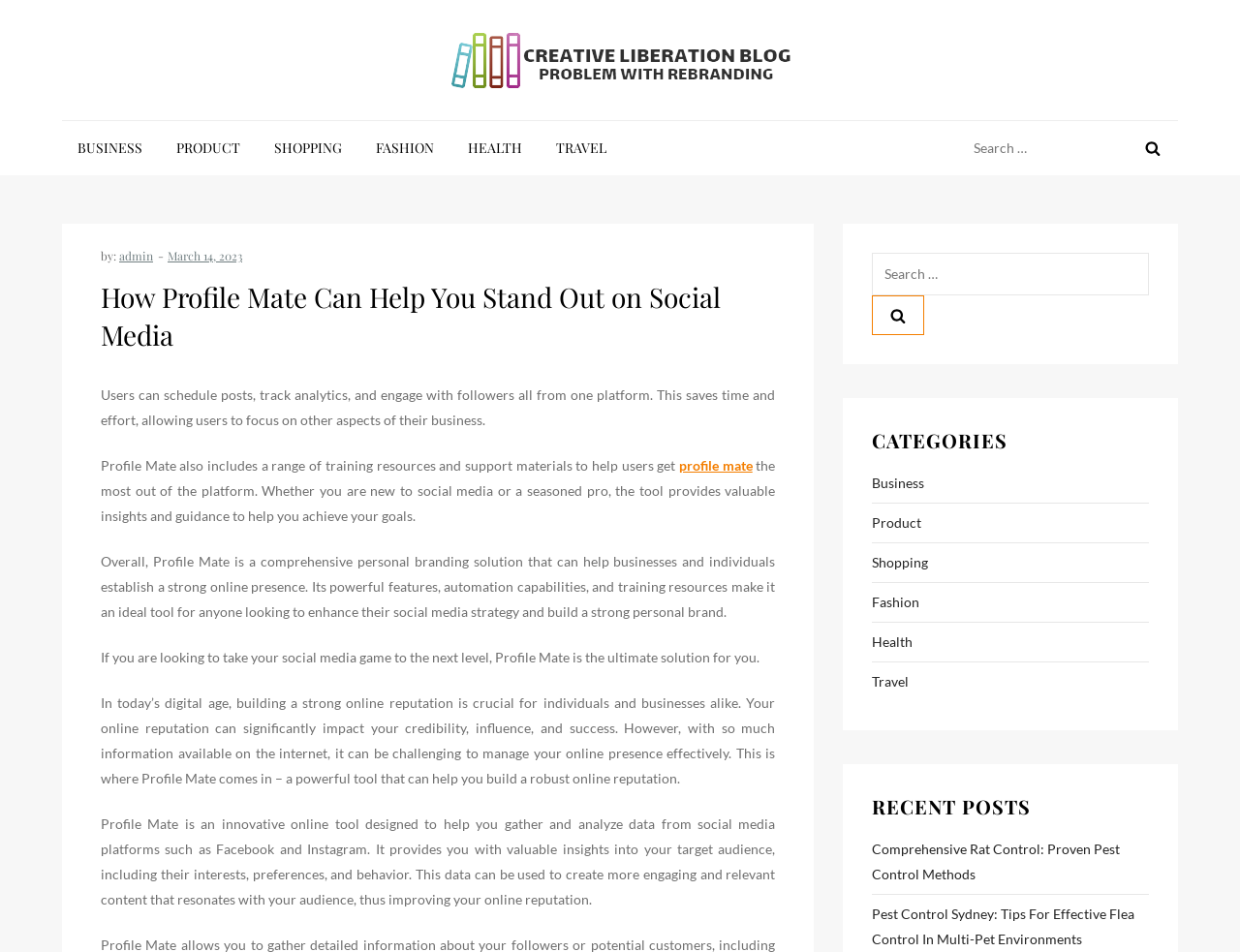Provide your answer to the question using just one word or phrase: What is the purpose of Profile Mate?

To help build a strong online reputation